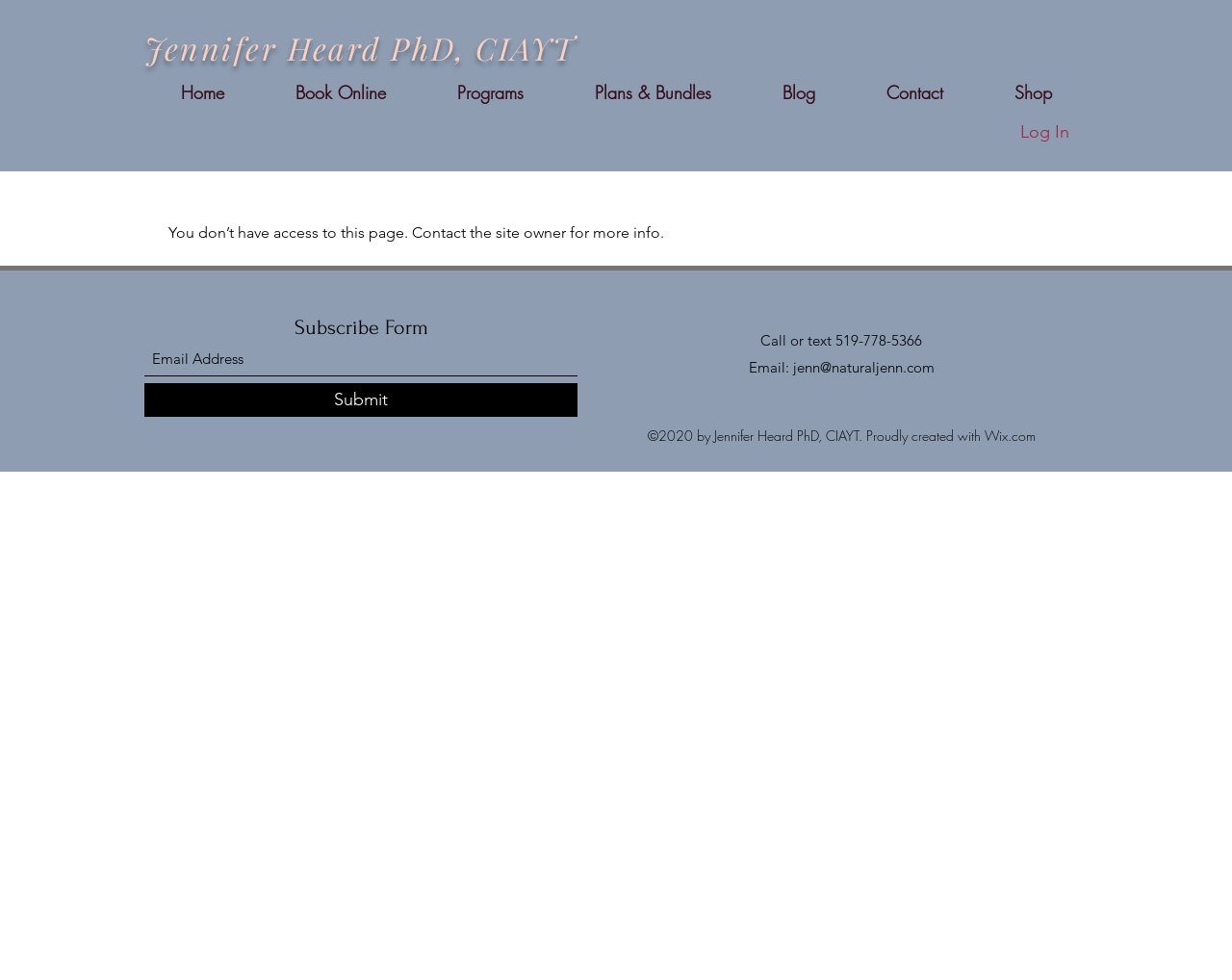By analyzing the image, answer the following question with a detailed response: Why does the user not have access to this page?

The page displays a message saying 'You don’t have access to this page. Contact the site owner for more info.', which suggests that the user does not have access to this page and should contact the site owner to find out why.